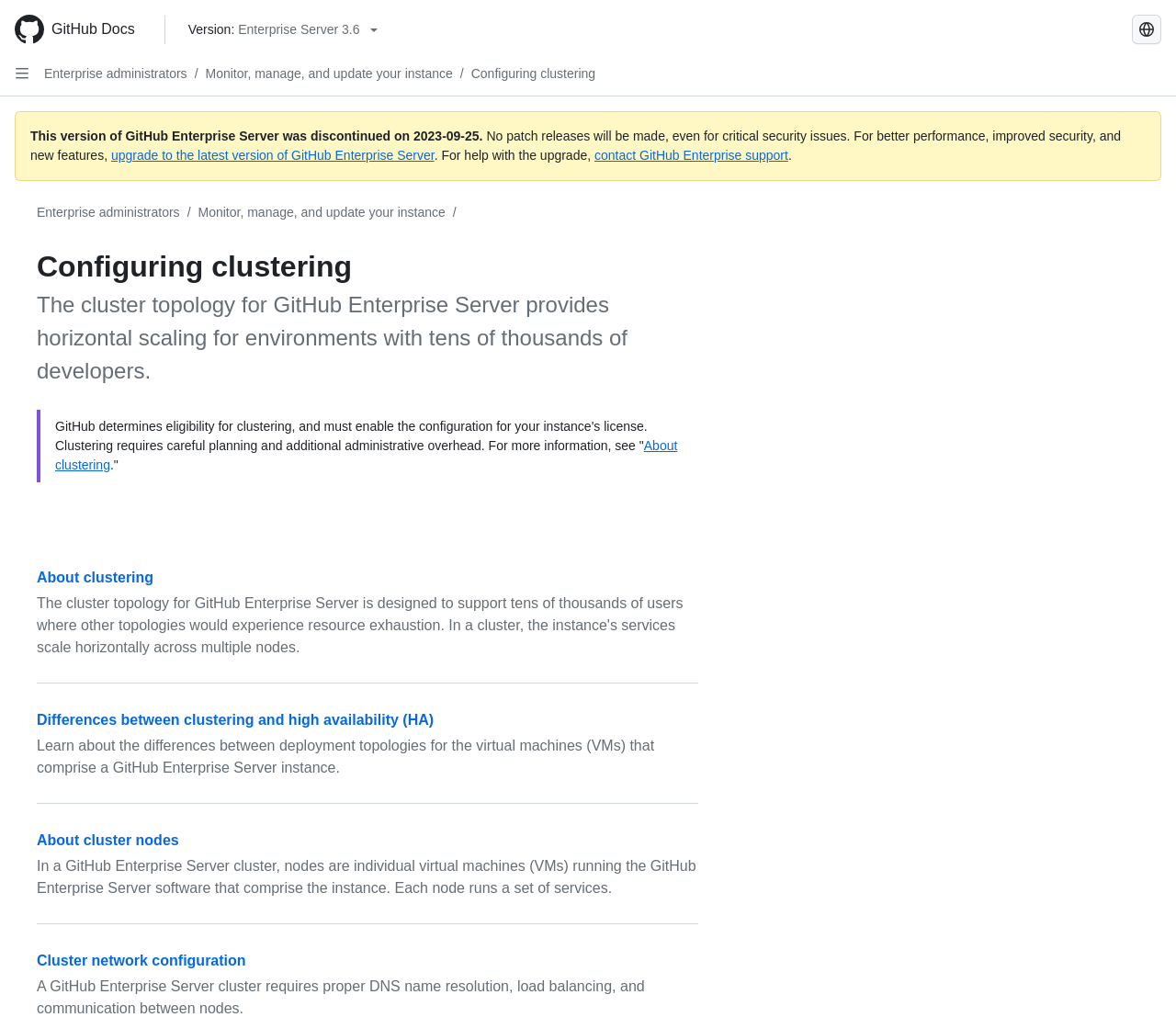Provide a short answer to the following question with just one word or phrase: What is the difference between clustering and high availability (HA)?

Deployment topologies for virtual machines (VMs)